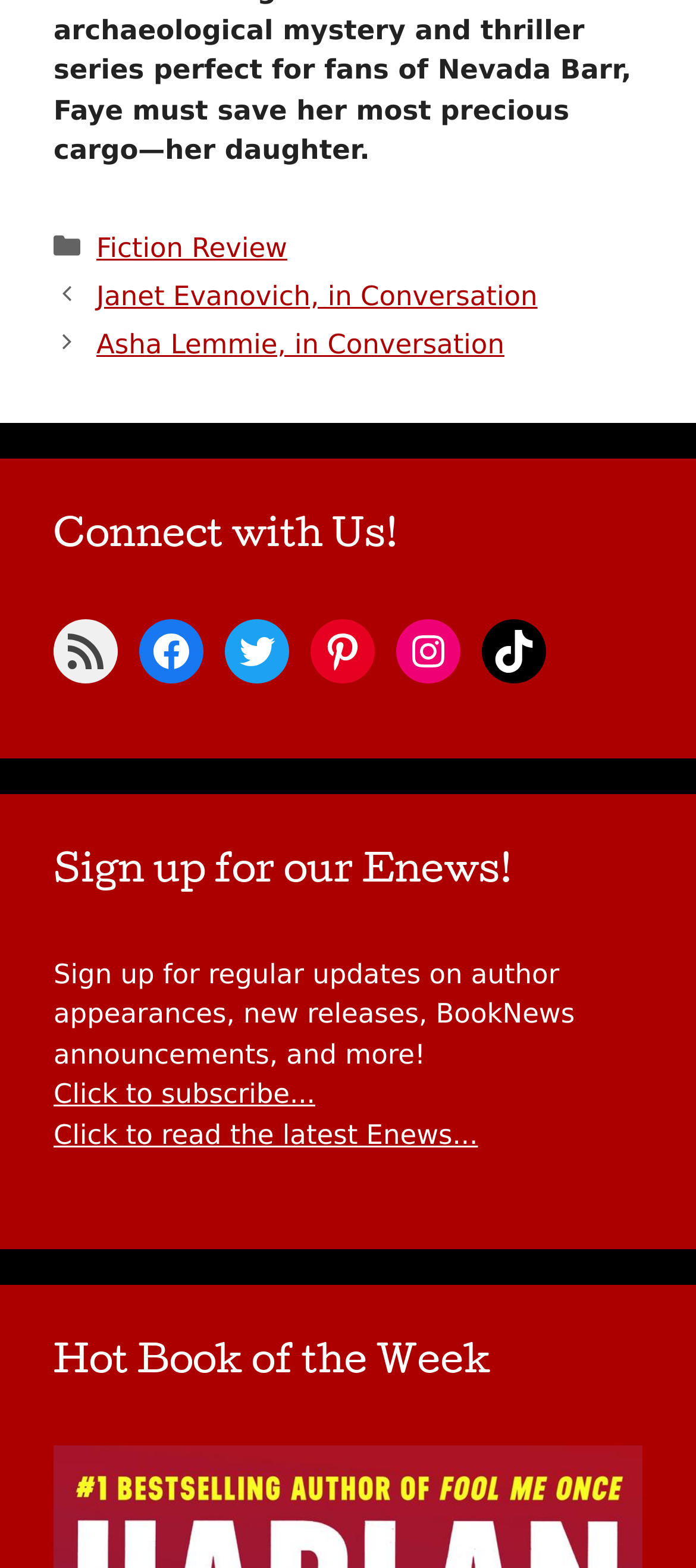What is the purpose of the 'Sign up for our Enews!' section?
Answer the question with a single word or phrase, referring to the image.

To receive regular updates